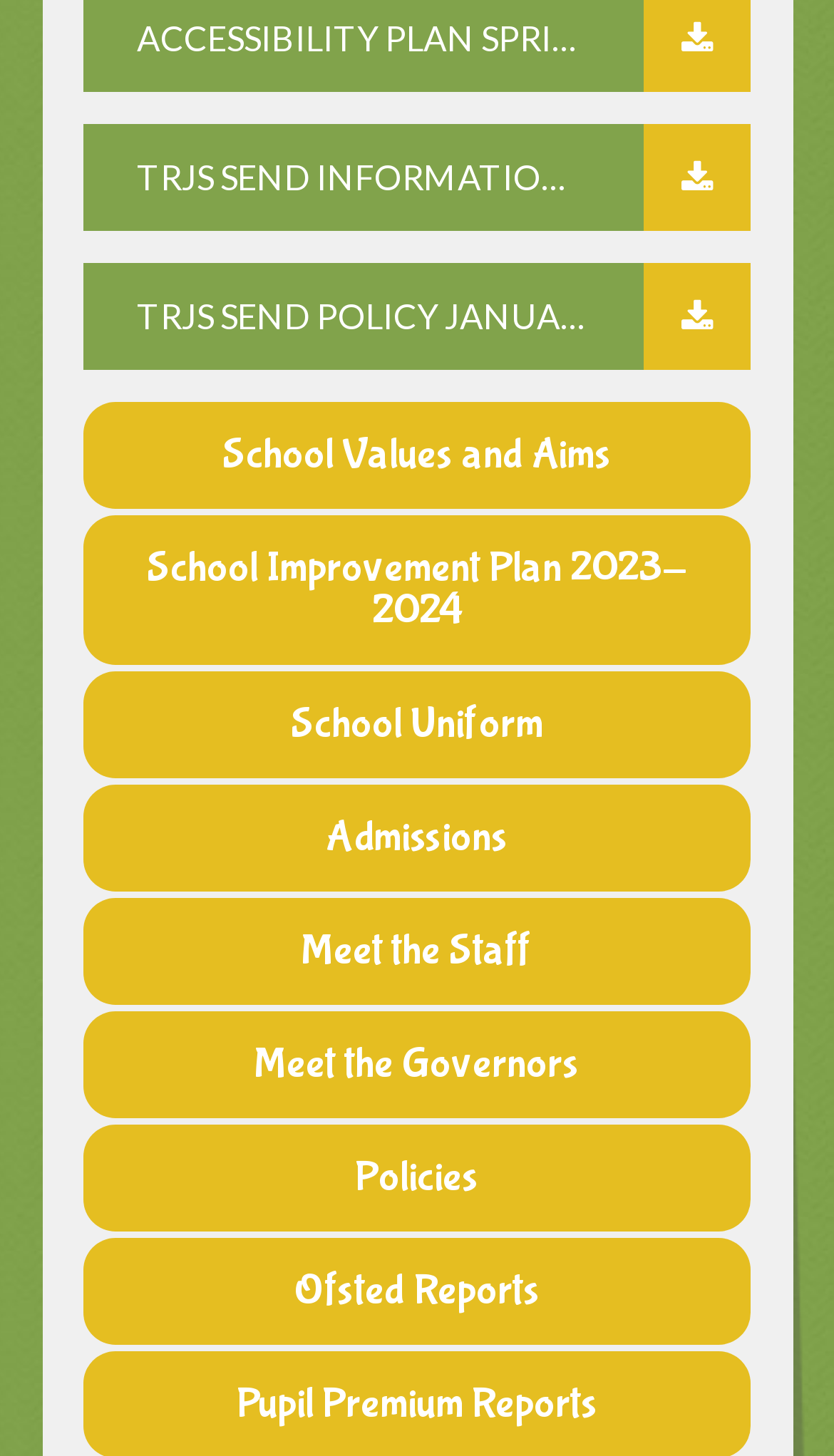Find the bounding box coordinates for the element that must be clicked to complete the instruction: "Access School Improvement Plan 2023-2024". The coordinates should be four float numbers between 0 and 1, indicated as [left, top, right, bottom].

[0.1, 0.354, 0.9, 0.456]